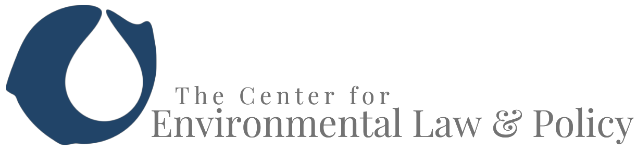Answer the question in one word or a short phrase:
What is the font style of 'The Center for'?

Lighter gray